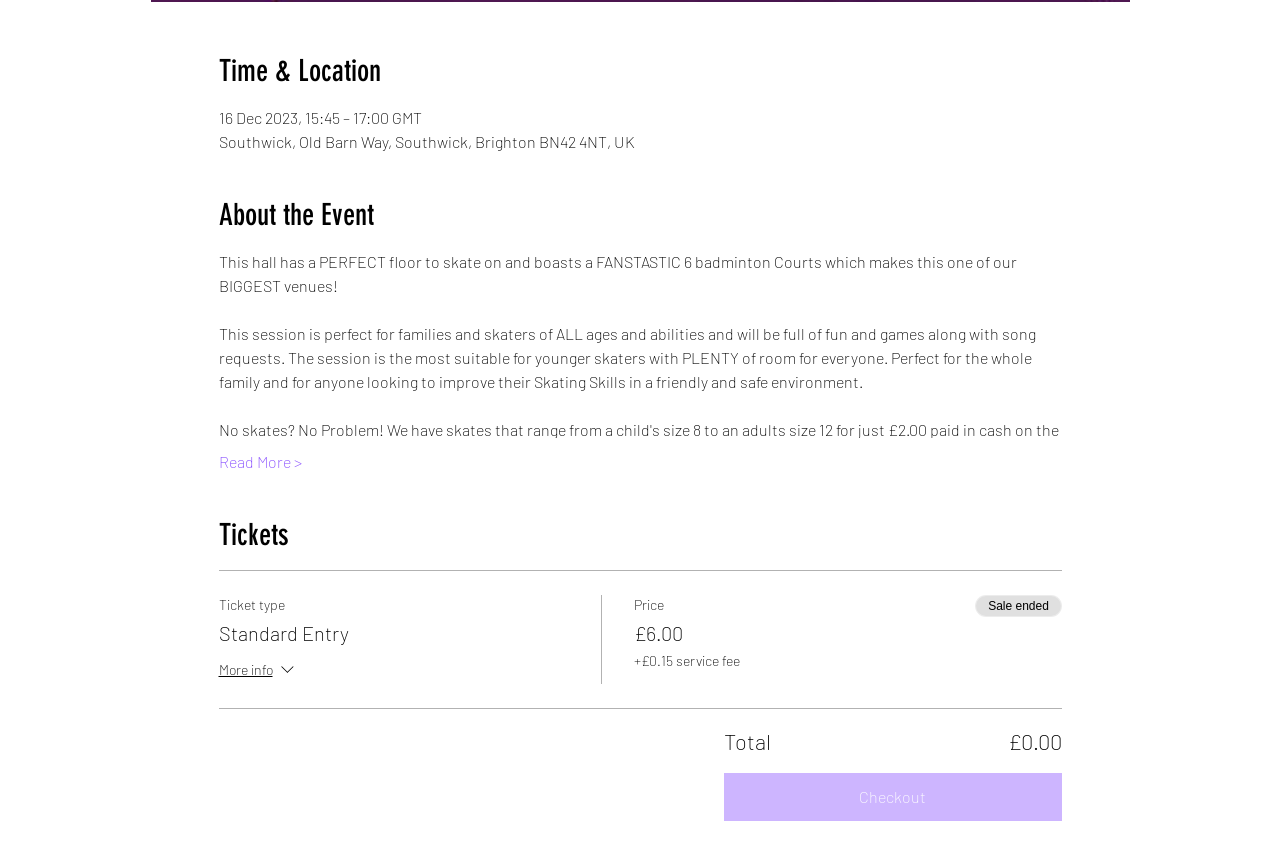Calculate the bounding box coordinates for the UI element based on the following description: "More info". Ensure the coordinates are four float numbers between 0 and 1, i.e., [left, top, right, bottom].

[0.171, 0.76, 0.232, 0.79]